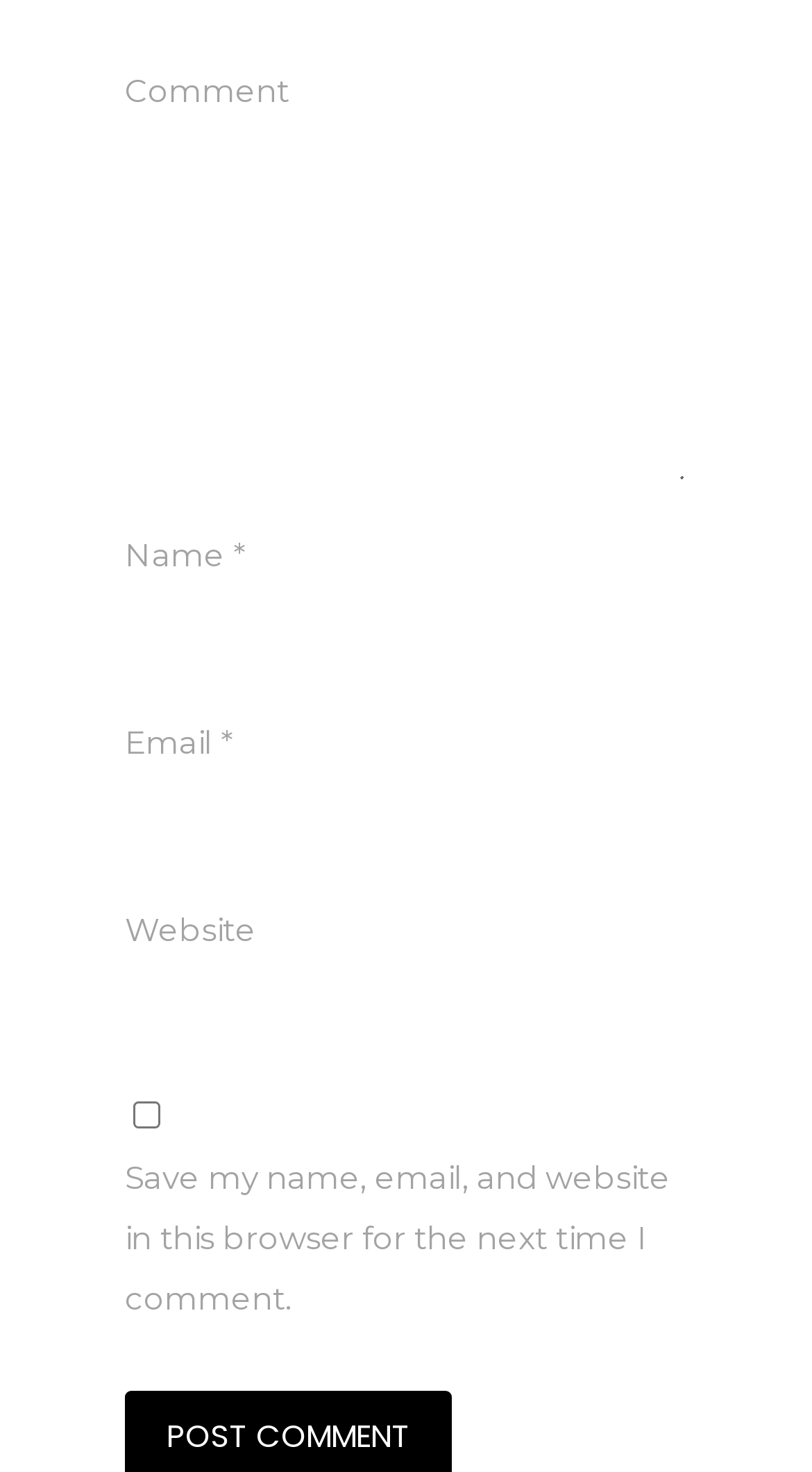Refer to the image and provide an in-depth answer to the question: 
What is the function of the checkbox?

The checkbox is labeled 'Save my name, email, and website in this browser for the next time I comment.' and is unchecked by default, suggesting that it allows users to opt-in to saving their personal data for future comments.